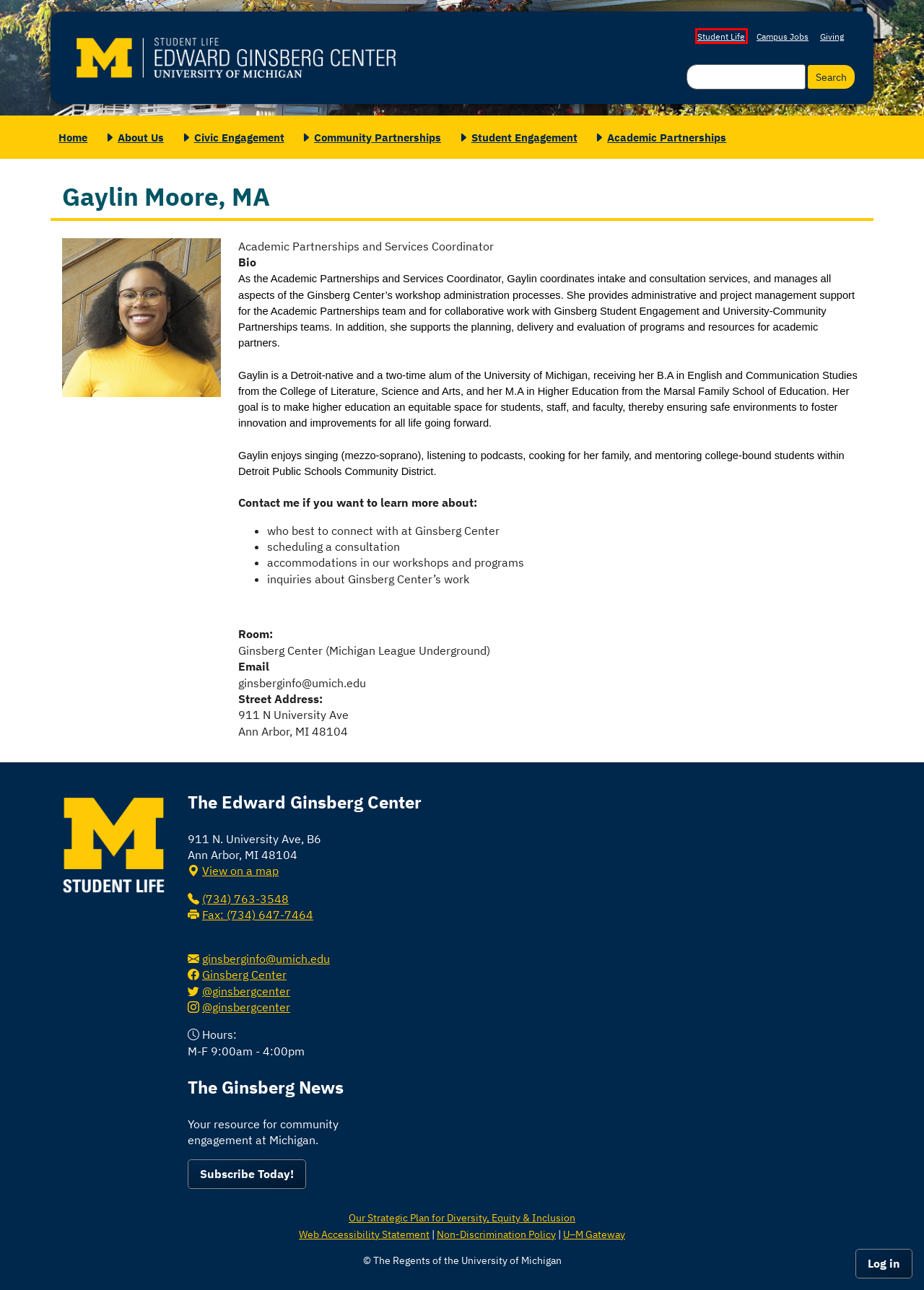Look at the screenshot of a webpage with a red bounding box and select the webpage description that best corresponds to the new page after clicking the element in the red box. Here are the options:
A. Diversity, Equity and Inclusion | Student Life
B. University of Michigan
C. Working in Student Employment | Student Life Jobs
D. Web Accessibility Statement | Student Life
E. Welcome to Student Life | Student Life
F. Ginsberg News Subscription
G. Home | Equity, Civil Rights & Title IX Office
H. Find Your Student Life Cause | Giving

E